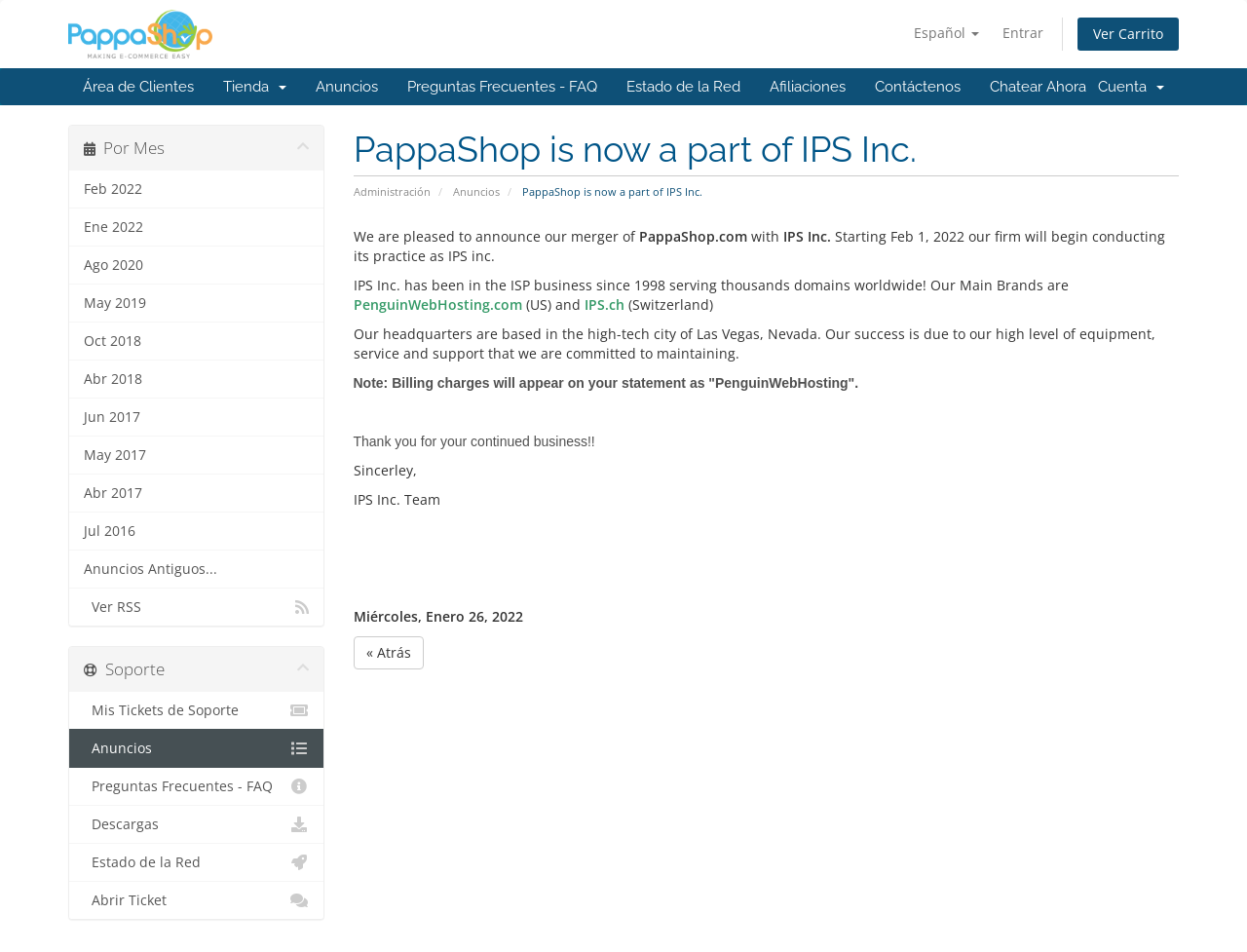Explain the webpage in detail.

The webpage is titled "Anuncios - Pappashop" and appears to be a notification or announcement page. At the top, there are several links for language selection, login, and cart management. Below this, there is a logo image with a link to the Pappashop homepage. 

A navigation menu follows, with links to various sections such as "Área de Clientes", "Tienda", "Anuncios", "Preguntas Frecuentes - FAQ", "Estado de la Red", "Afiliaciones", and "Contáctenos". 

The main content of the page is an announcement about PappaShop merging with IPS Inc. The announcement is divided into several paragraphs, explaining the details of the merger, including the effective date and the benefits of the merger. There are also links to related information, such as the IPS Inc. website.

On the left side of the page, there is a list of archived announcements, with links to previous months and years. At the bottom of the page, there are additional links to support resources, including a ticket system, FAQs, and downloads.

Overall, the page appears to be a notification or announcement page, providing information about the merger of PappaShop with IPS Inc. and offering links to related resources and support.